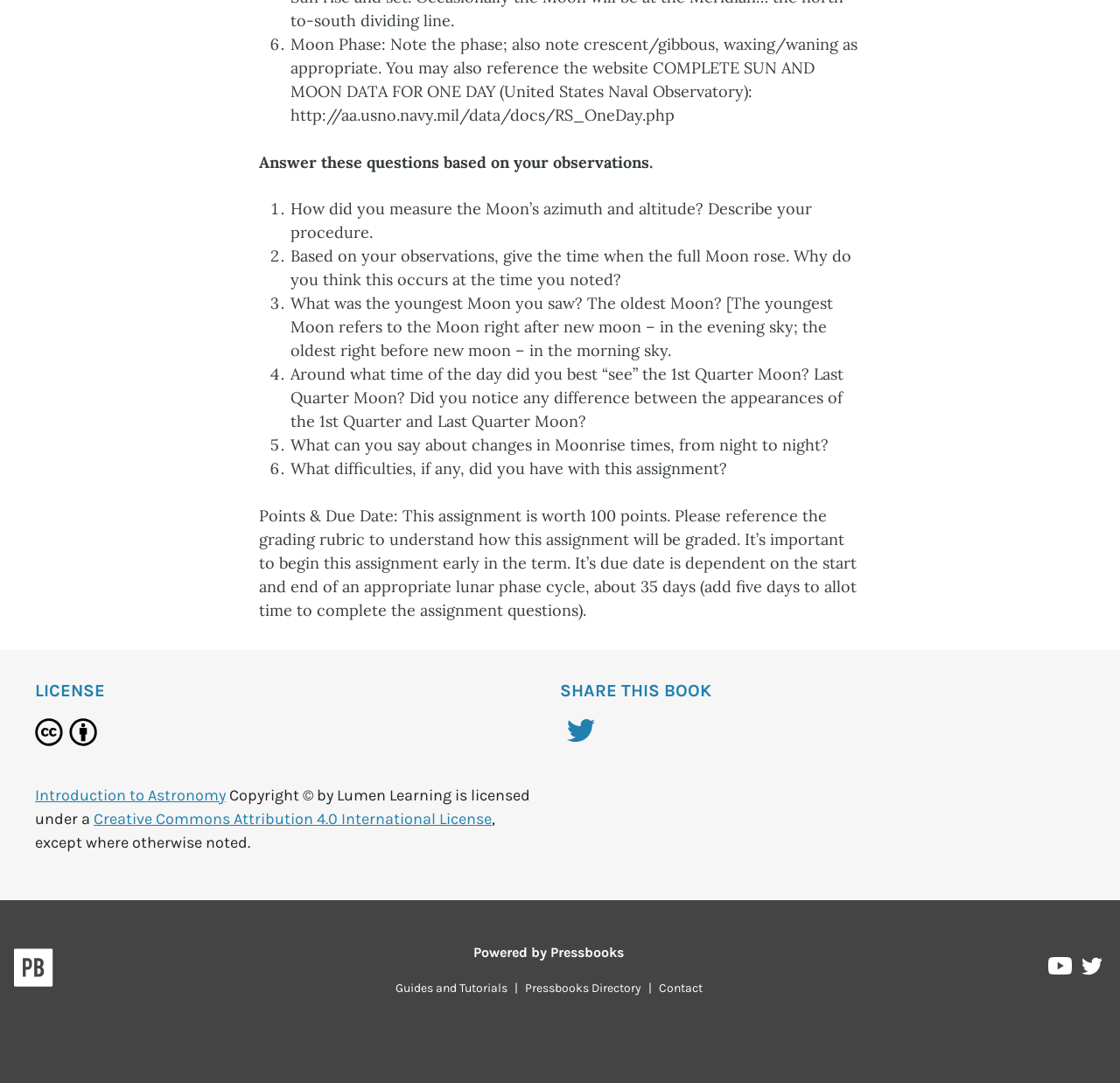How many points is this assignment worth?
Based on the image, respond with a single word or phrase.

100 points